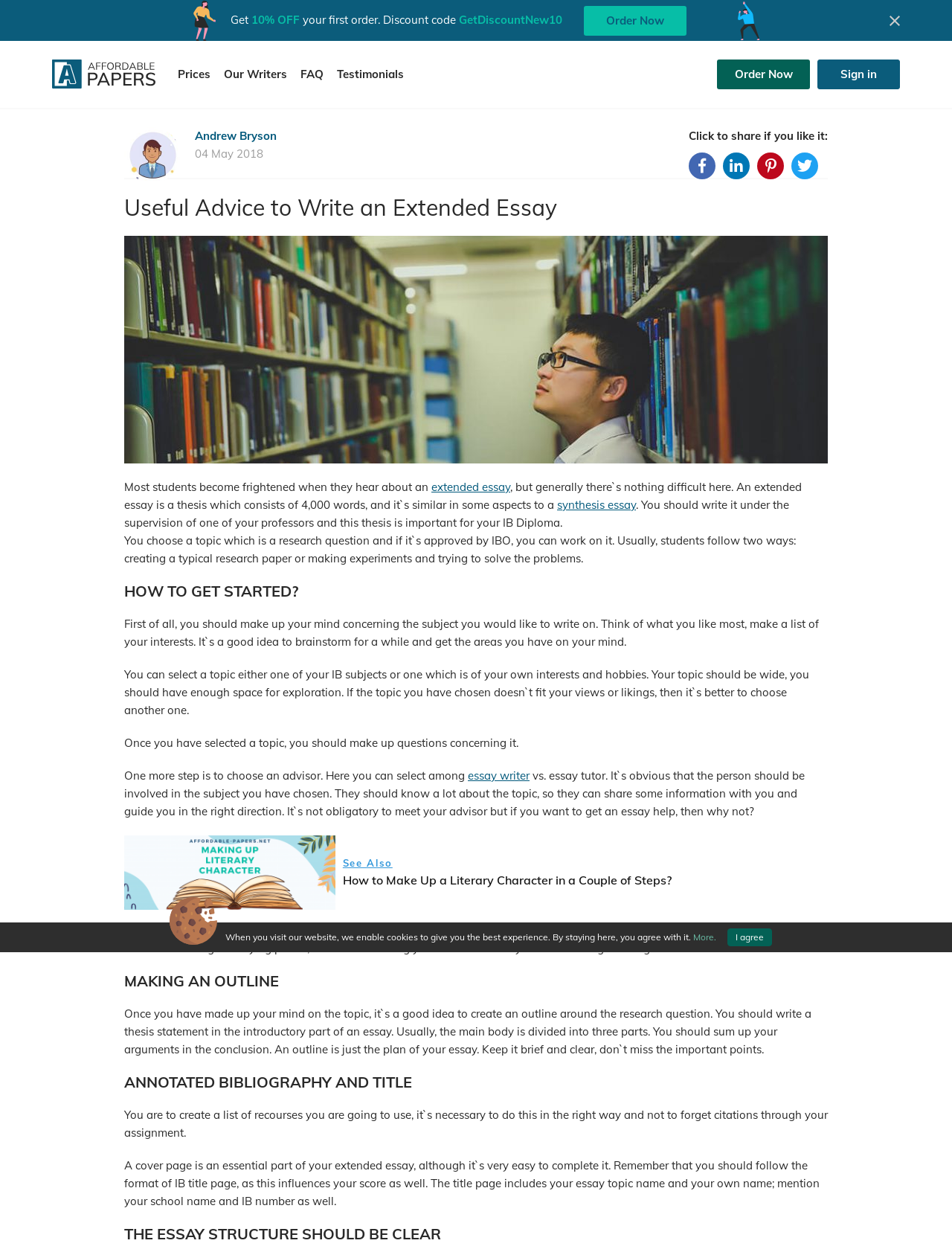Please locate the bounding box coordinates of the element's region that needs to be clicked to follow the instruction: "Click the 'Order Now' button". The bounding box coordinates should be provided as four float numbers between 0 and 1, i.e., [left, top, right, bottom].

[0.613, 0.004, 0.721, 0.028]